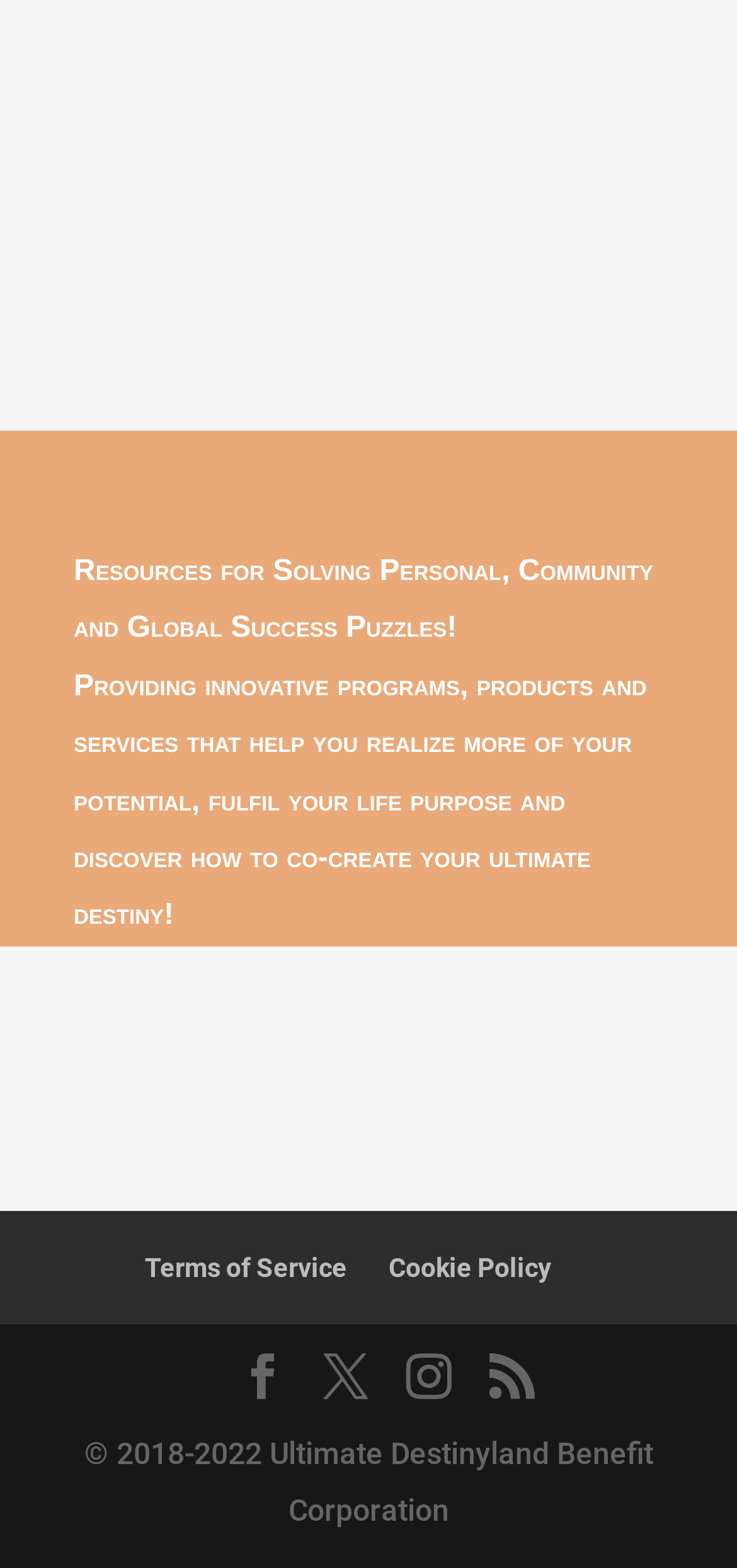Please answer the following question using a single word or phrase: How many links are there at the bottom of the webpage?

3